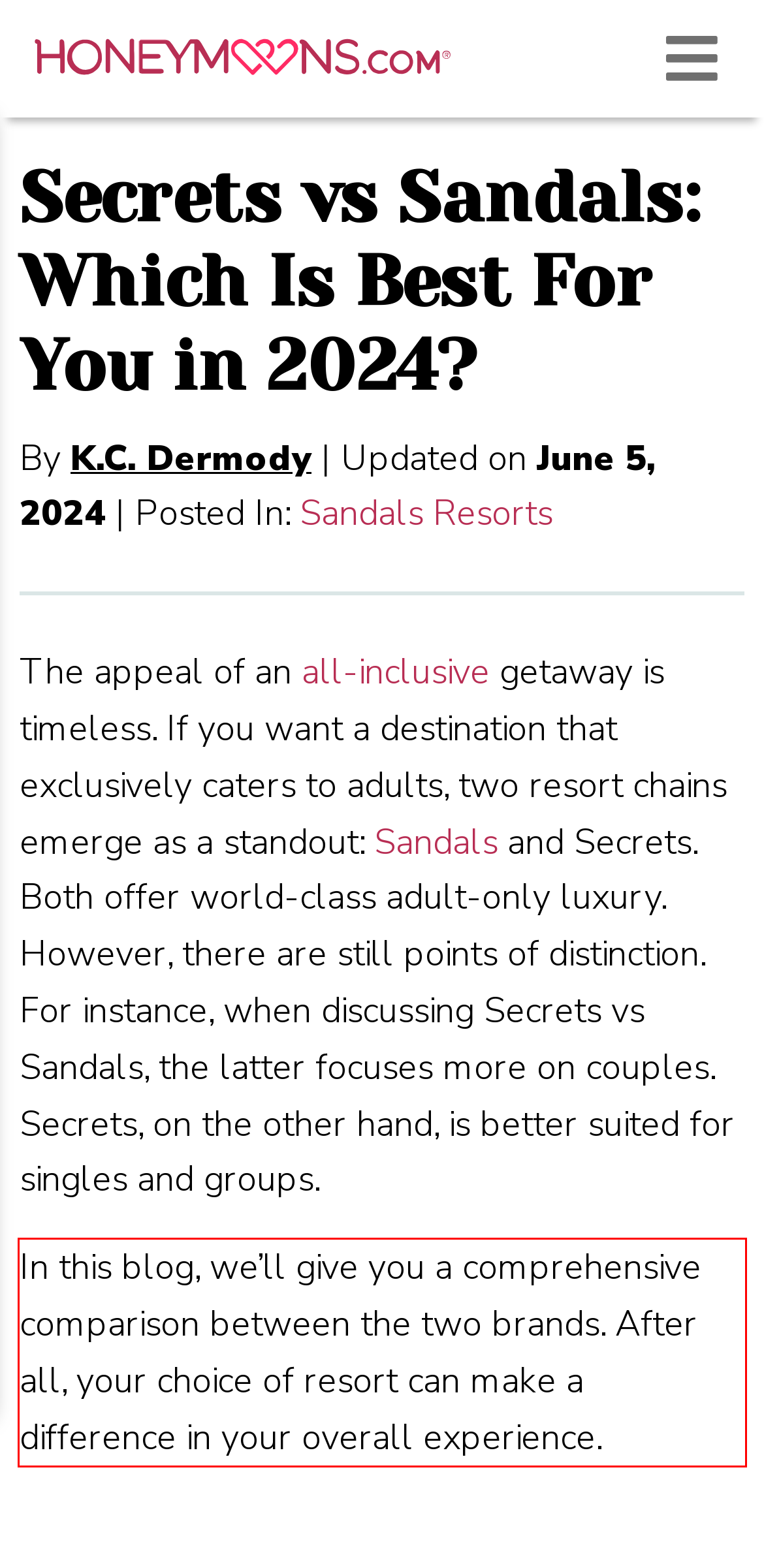By examining the provided screenshot of a webpage, recognize the text within the red bounding box and generate its text content.

In this blog, we’ll give you a comprehensive comparison between the two brands. After all, your choice of resort can make a difference in your overall experience.